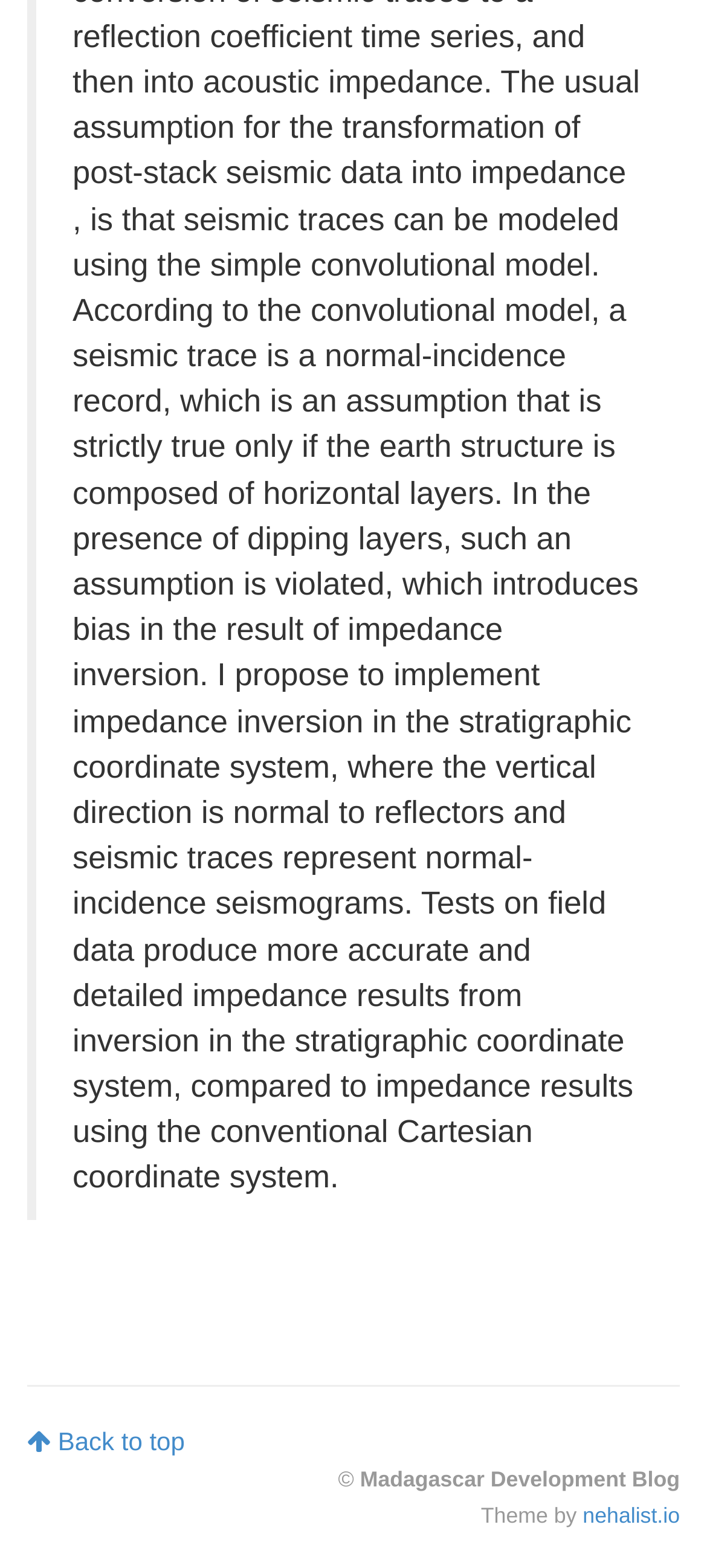Bounding box coordinates are to be given in the format (top-left x, top-left y, bottom-right x, bottom-right y). All values must be floating point numbers between 0 and 1. Provide the bounding box coordinate for the UI element described as: nehalist.io

[0.824, 0.958, 0.962, 0.974]